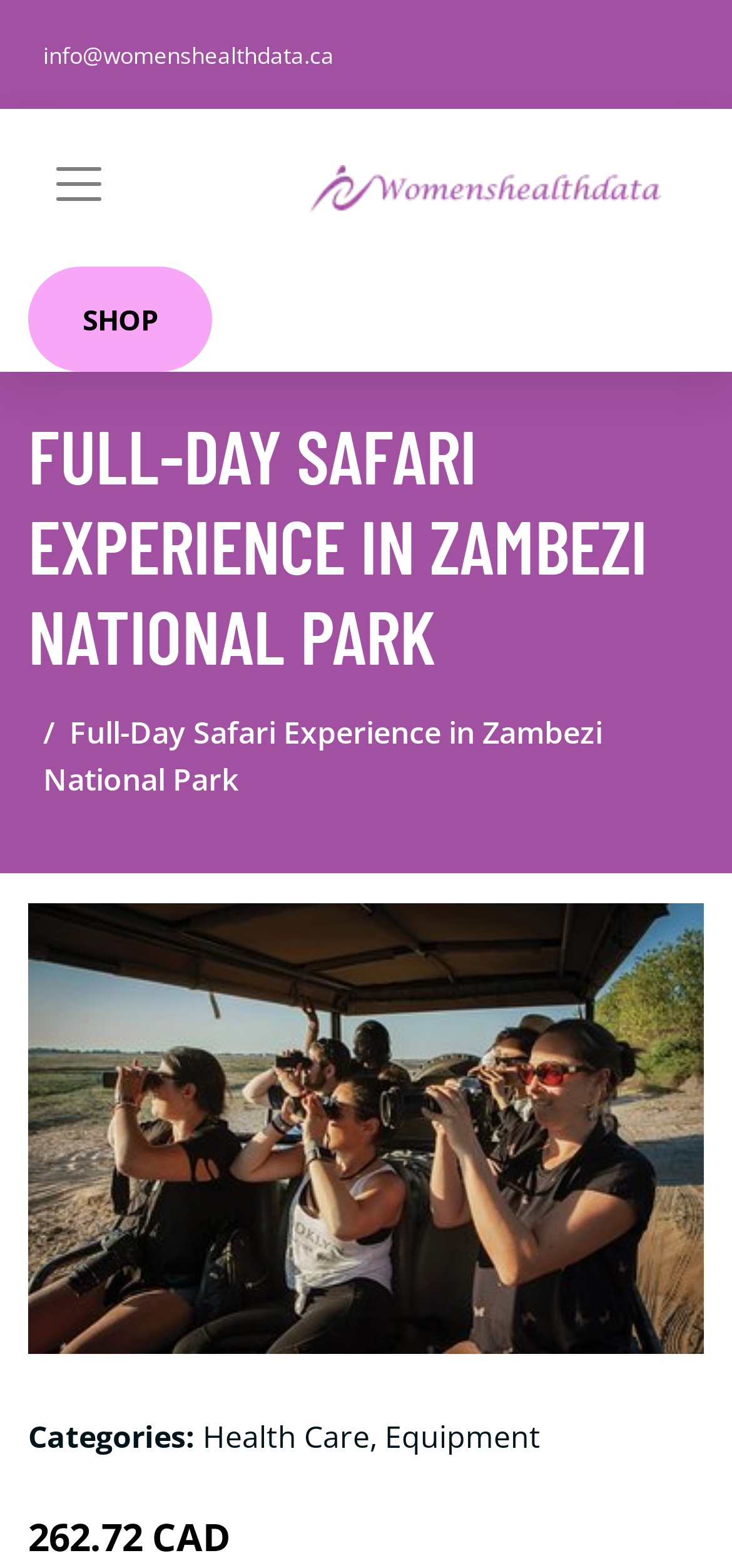Bounding box coordinates should be in the format (top-left x, top-left y, bottom-right x, bottom-right y) and all values should be floating point numbers between 0 and 1. Determine the bounding box coordinate for the UI element described as: #

None